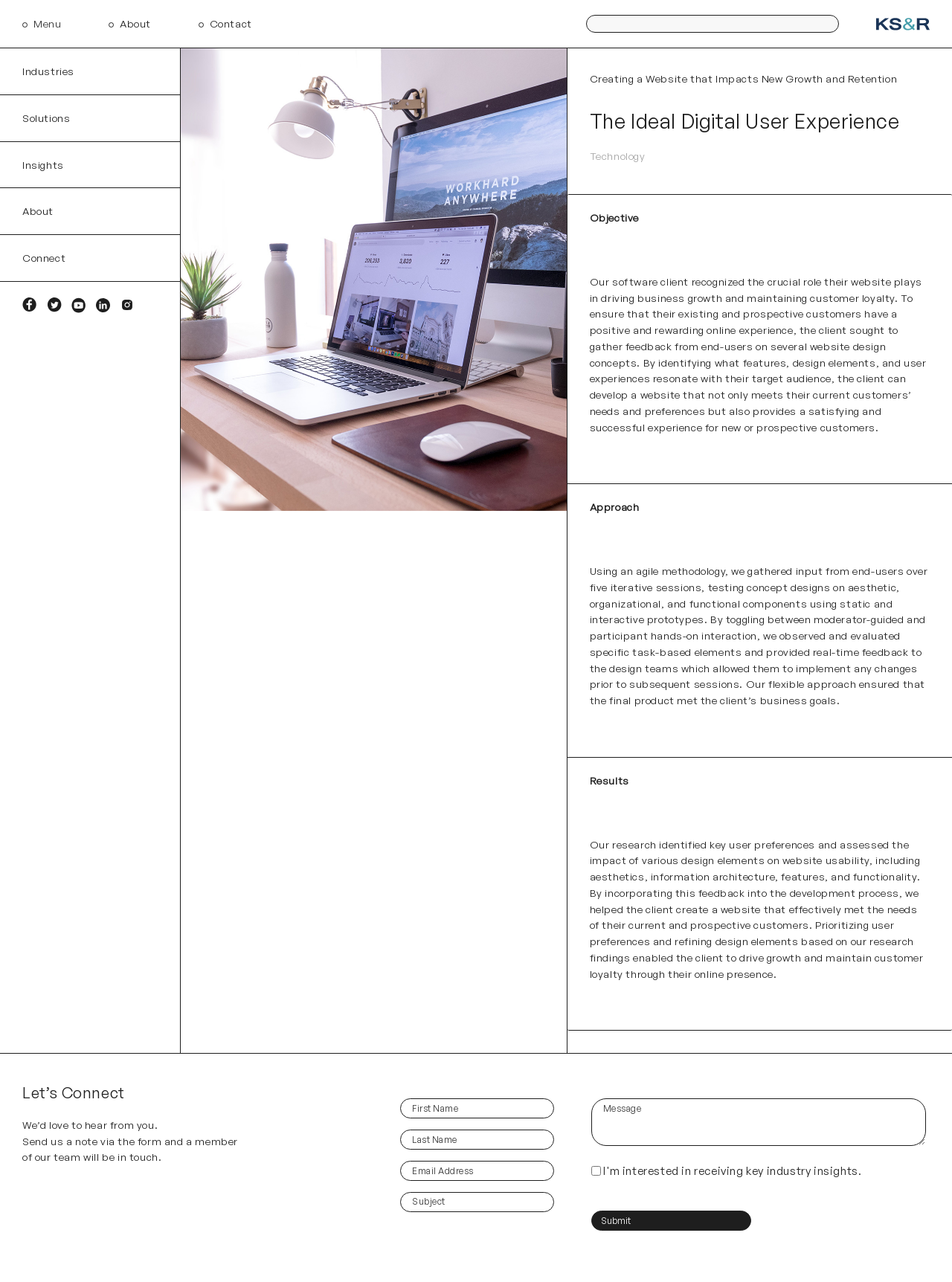Please provide a one-word or short phrase answer to the question:
What is the purpose of the website?

Creating a website that impacts new growth and retention